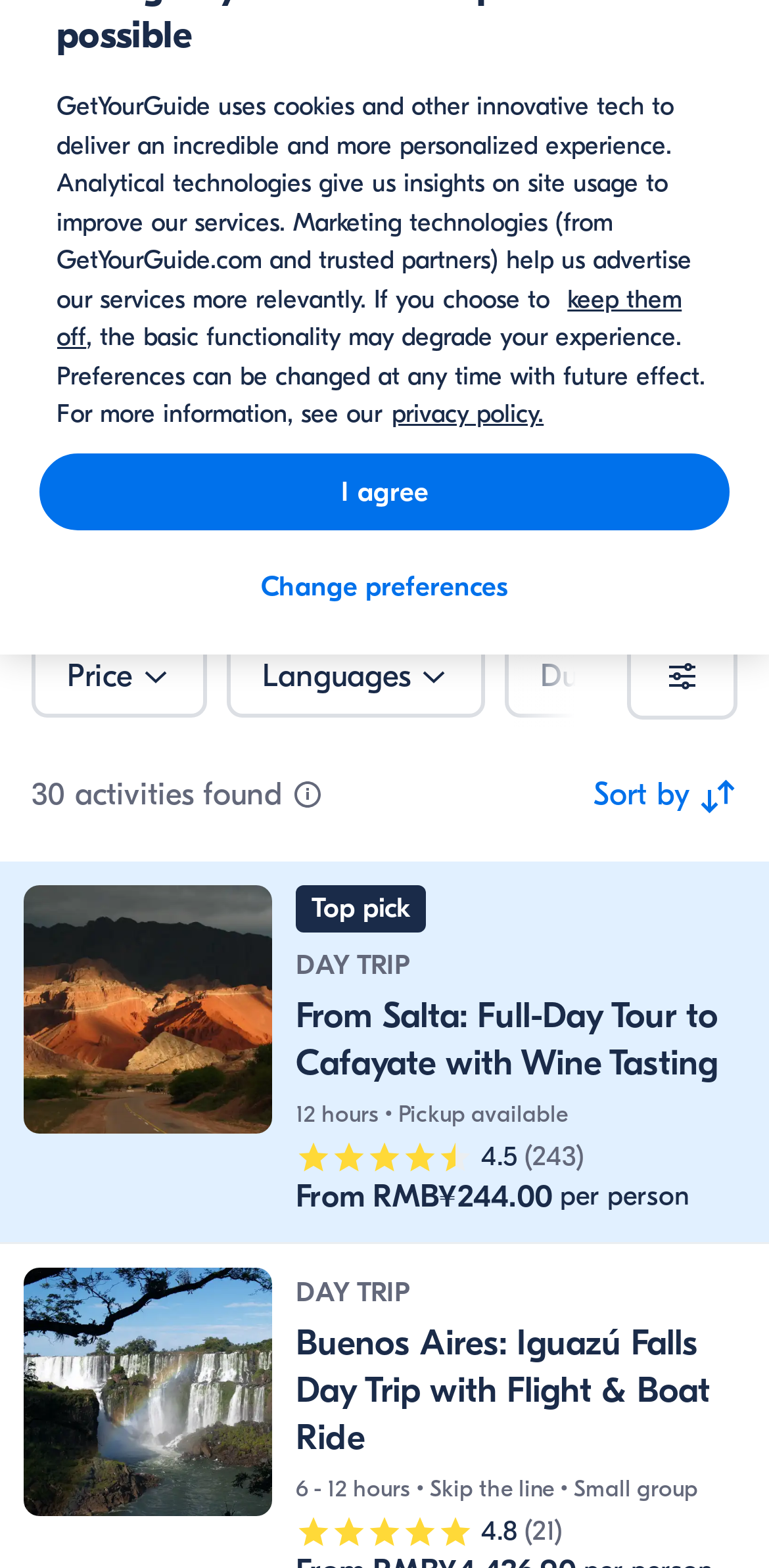Identify the bounding box of the UI component described as: "Duration".

[0.656, 0.405, 0.954, 0.458]